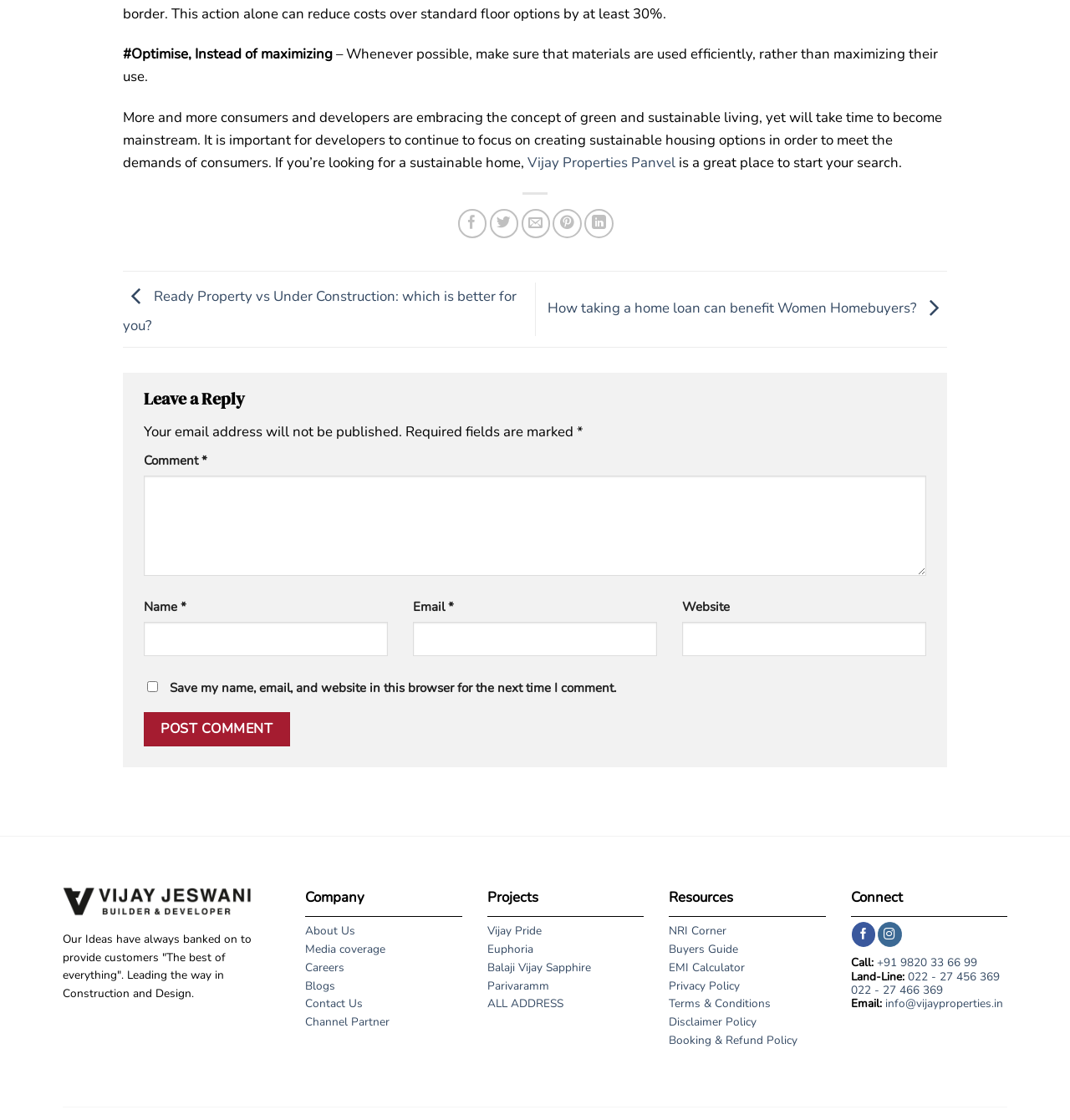Using the description: "Booking & Refund Policy", identify the bounding box of the corresponding UI element in the screenshot.

[0.625, 0.922, 0.745, 0.936]